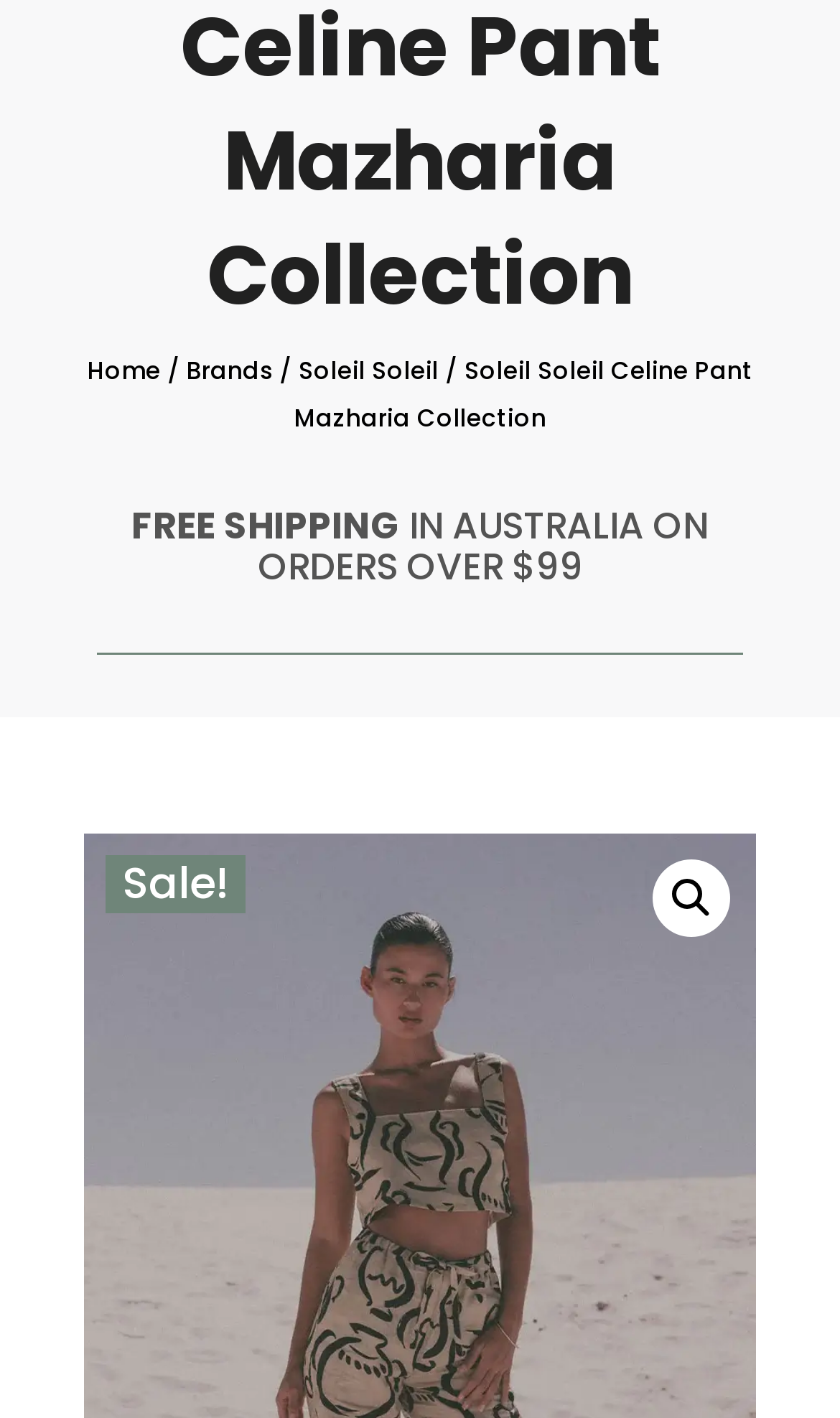From the webpage screenshot, identify the region described by Brands. Provide the bounding box coordinates as (top-left x, top-left y, bottom-right x, bottom-right y), with each value being a floating point number between 0 and 1.

[0.222, 0.249, 0.324, 0.274]